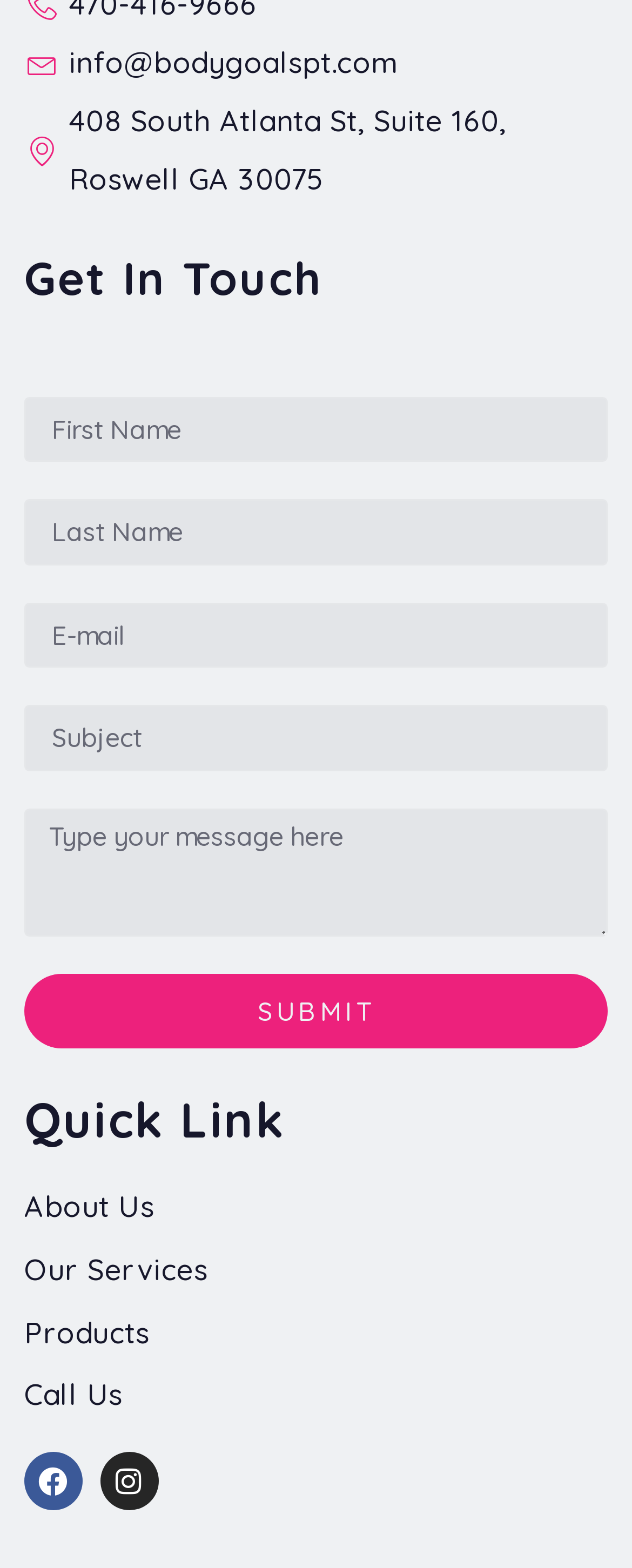What is the email address to contact?
Look at the image and answer with only one word or phrase.

info@bodygoalspt.com